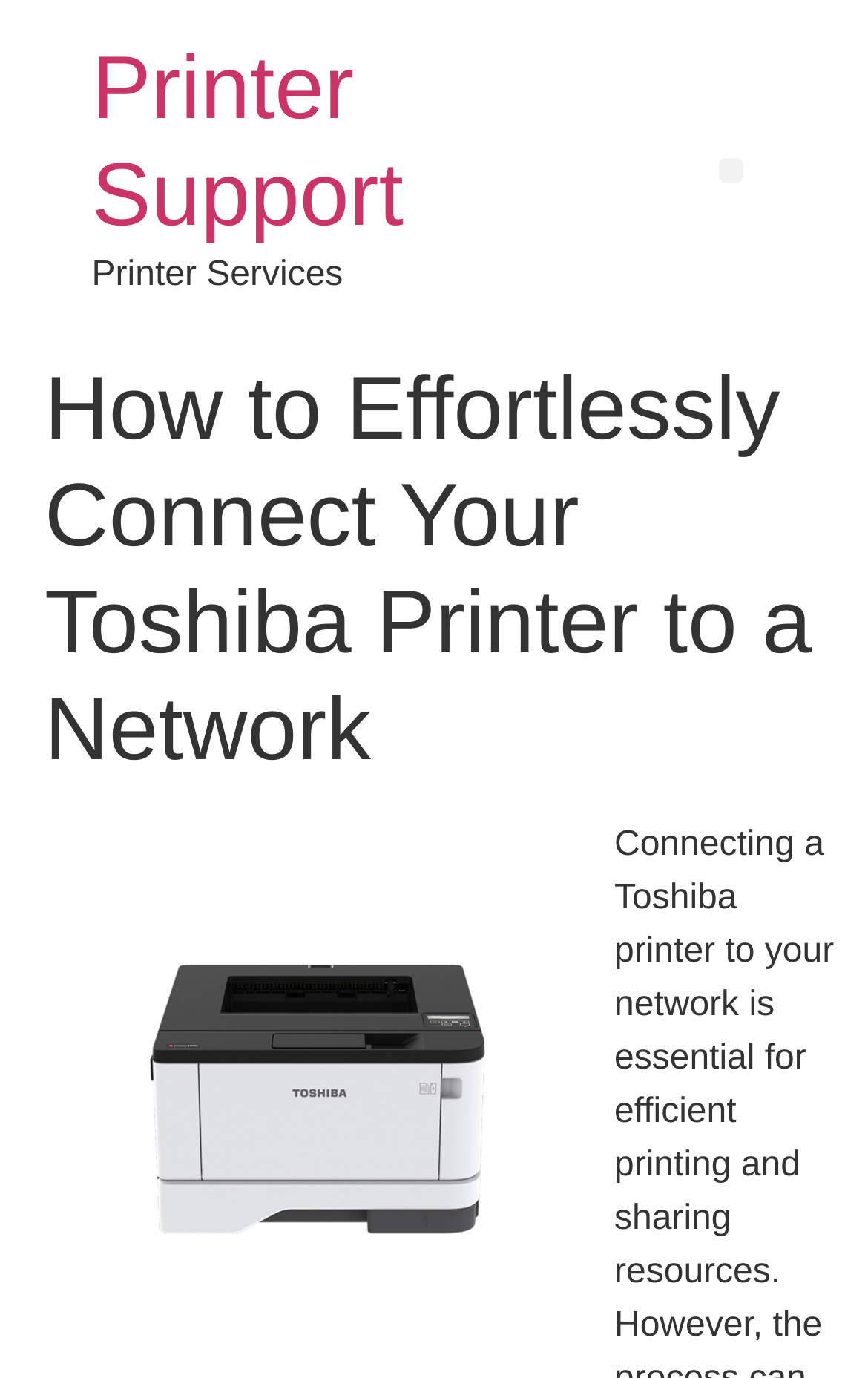Is there an image on the webpage?
Give a one-word or short-phrase answer derived from the screenshot.

Yes